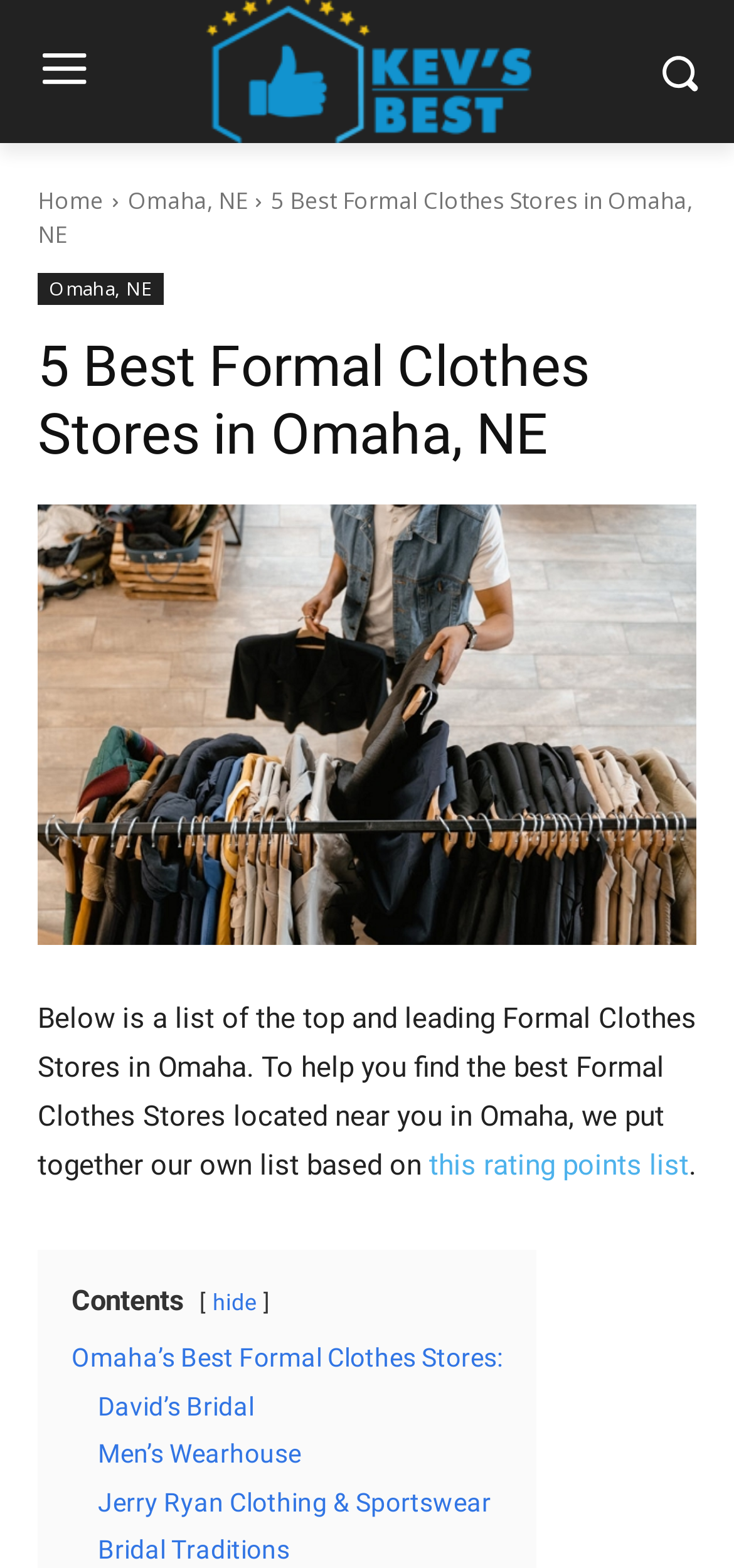Can you identify the bounding box coordinates of the clickable region needed to carry out this instruction: 'go to home page'? The coordinates should be four float numbers within the range of 0 to 1, stated as [left, top, right, bottom].

[0.051, 0.118, 0.141, 0.139]